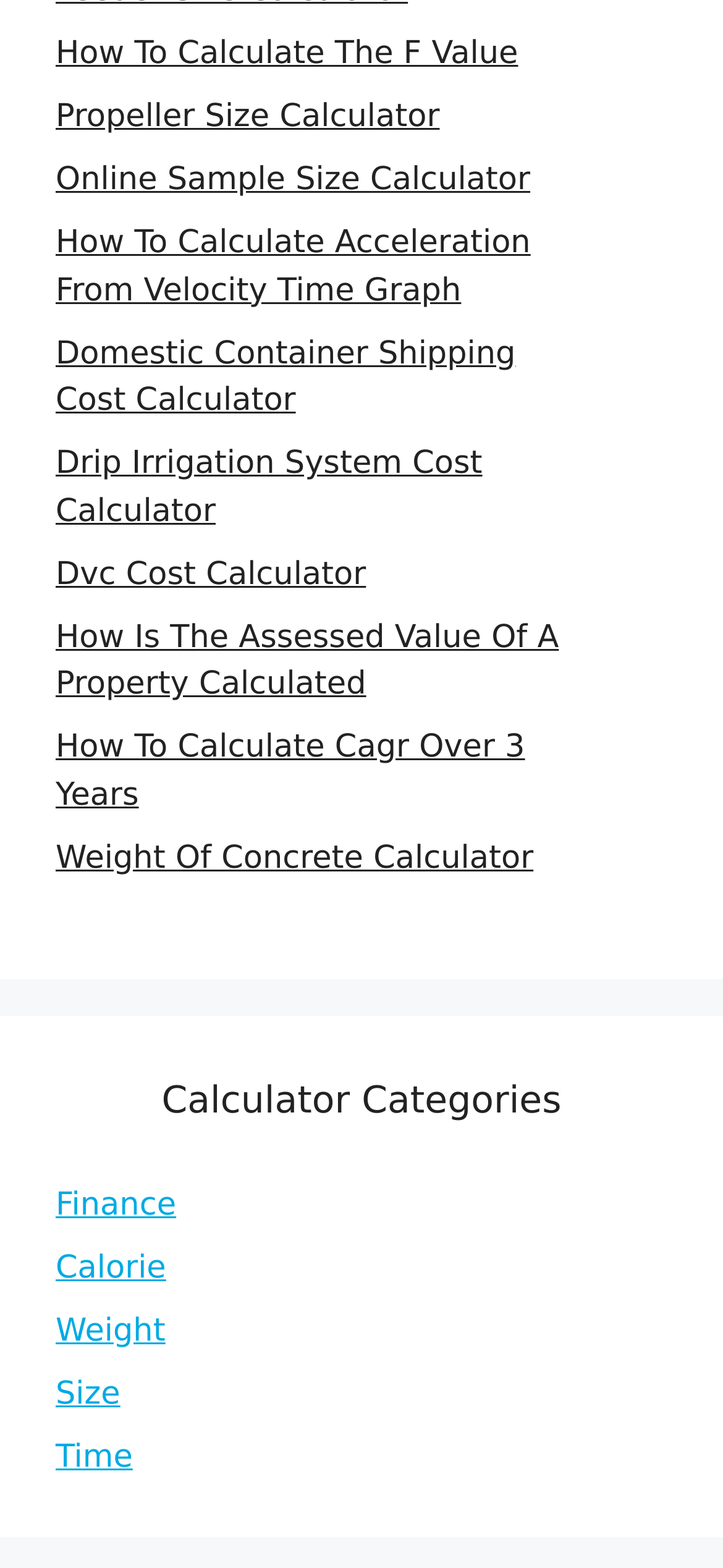Please provide a one-word or short phrase answer to the question:
What is the purpose of the webpage?

Calculator tools